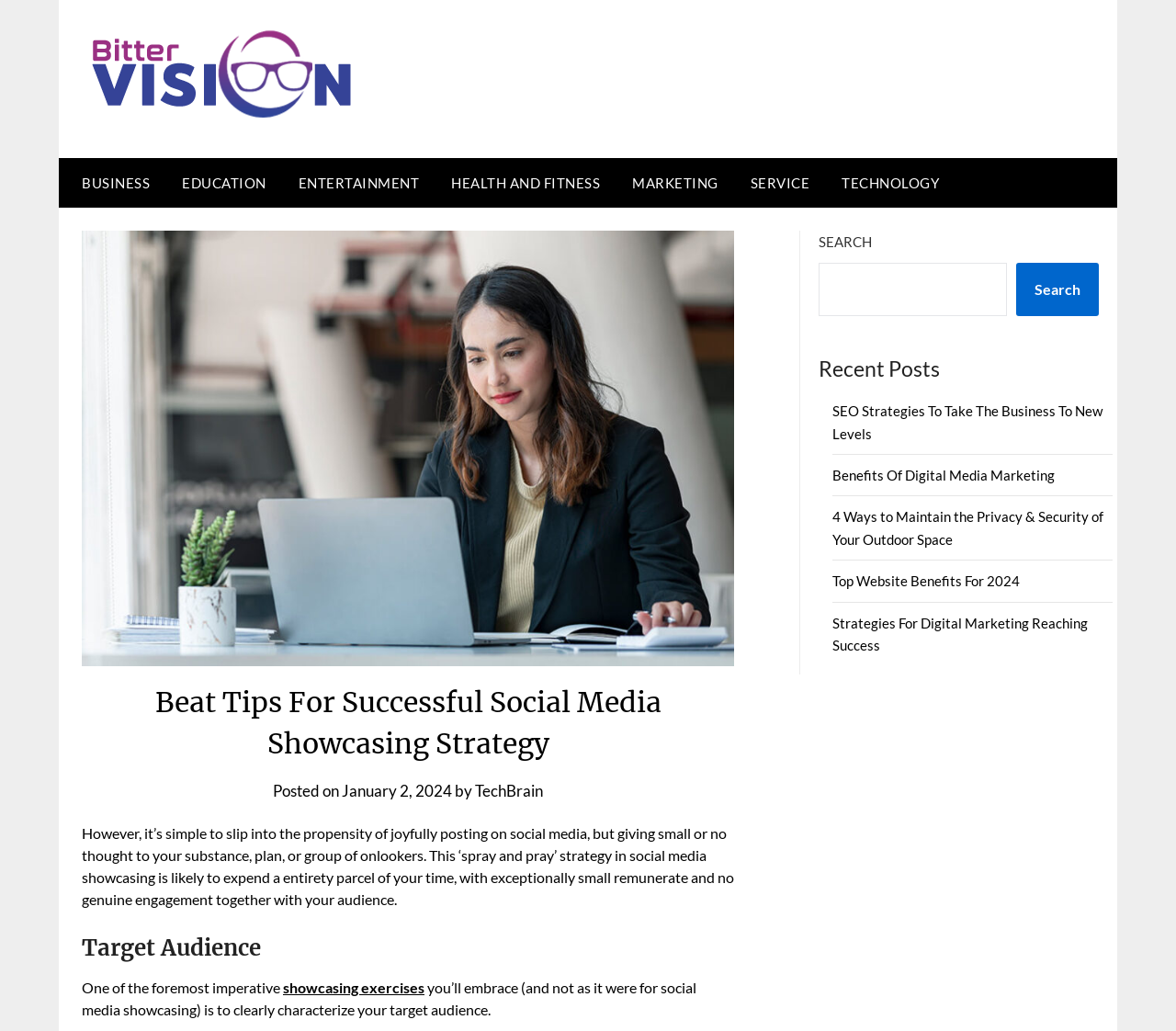What is the text above the link 'January 2, 2024'?
Please answer the question with a single word or phrase, referencing the image.

Posted on